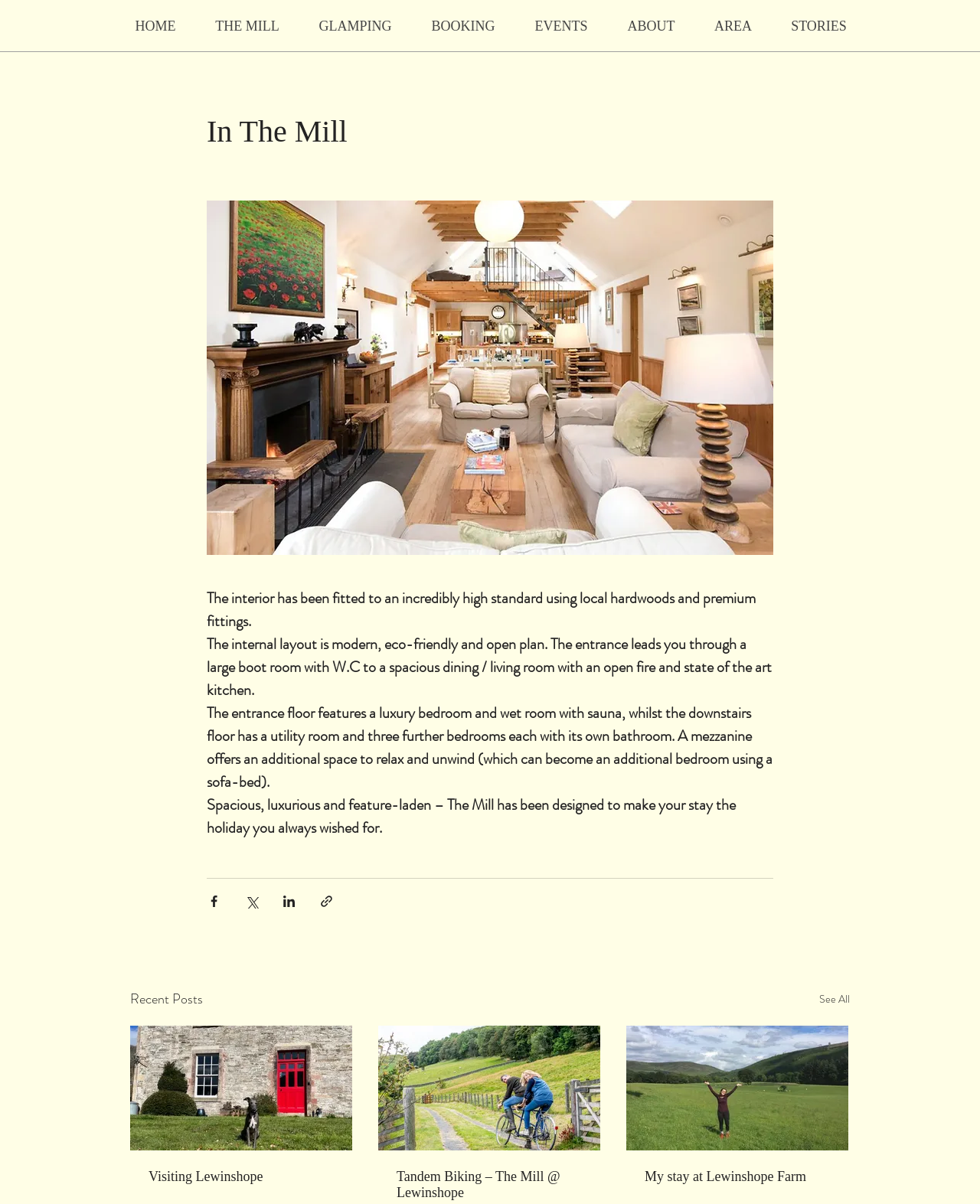Provide the bounding box coordinates of the UI element that matches the description: "Visiting Lewinshope".

[0.152, 0.971, 0.341, 0.984]